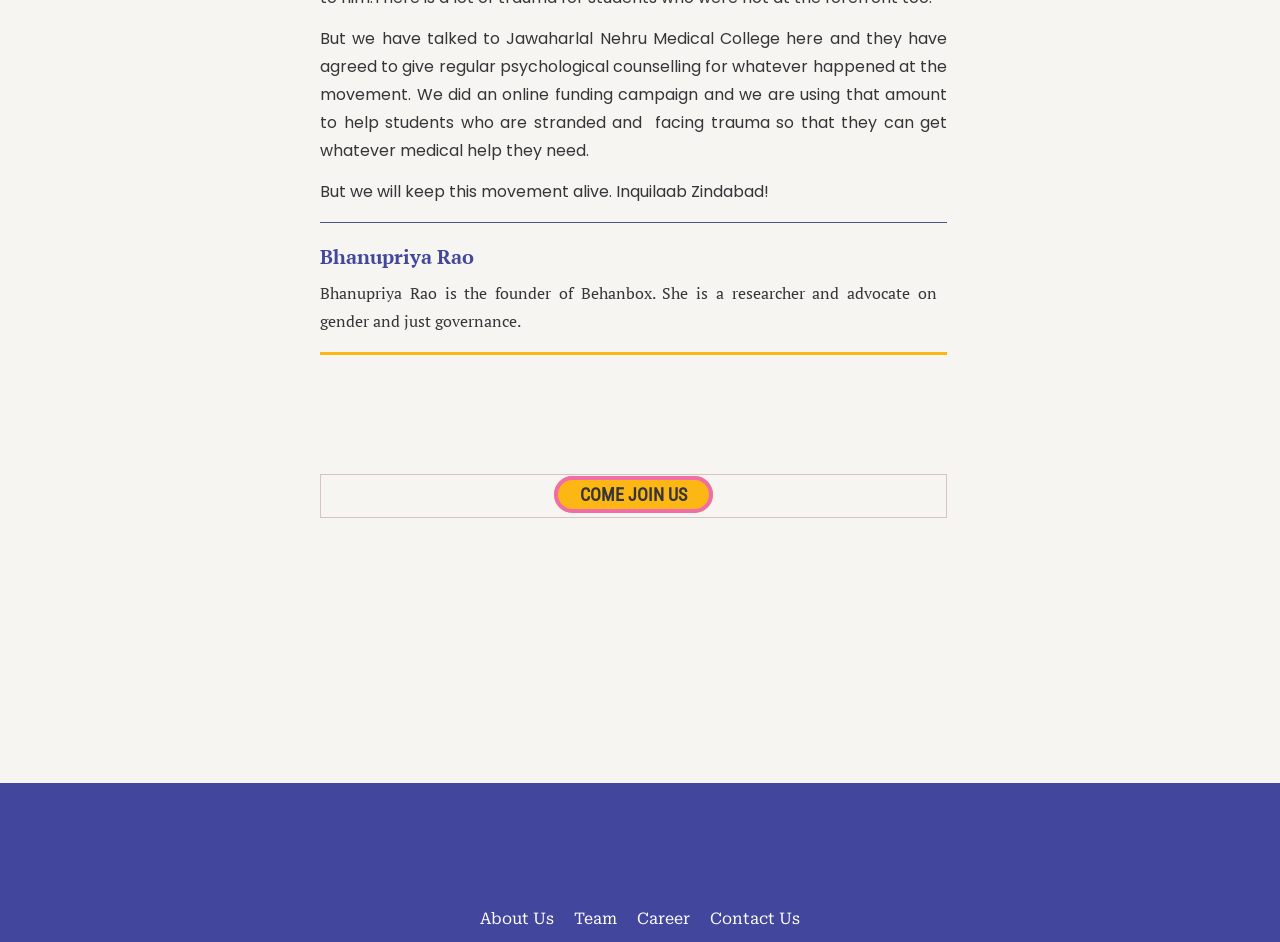Please identify the bounding box coordinates of the element's region that I should click in order to complete the following instruction: "click on the link to learn more about Bhanupriya Rao". The bounding box coordinates consist of four float numbers between 0 and 1, i.e., [left, top, right, bottom].

[0.25, 0.258, 0.37, 0.286]